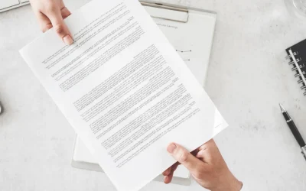What is the purpose of the document?
Analyze the image and provide a thorough answer to the question.

The document is primarily white with text printed in dark ink, which implies that it contains important written information, potentially related to a formal agreement or regulatory matter. The context of the image suggests that the document is being exchanged in a business or legal setting, which further supports its purpose.